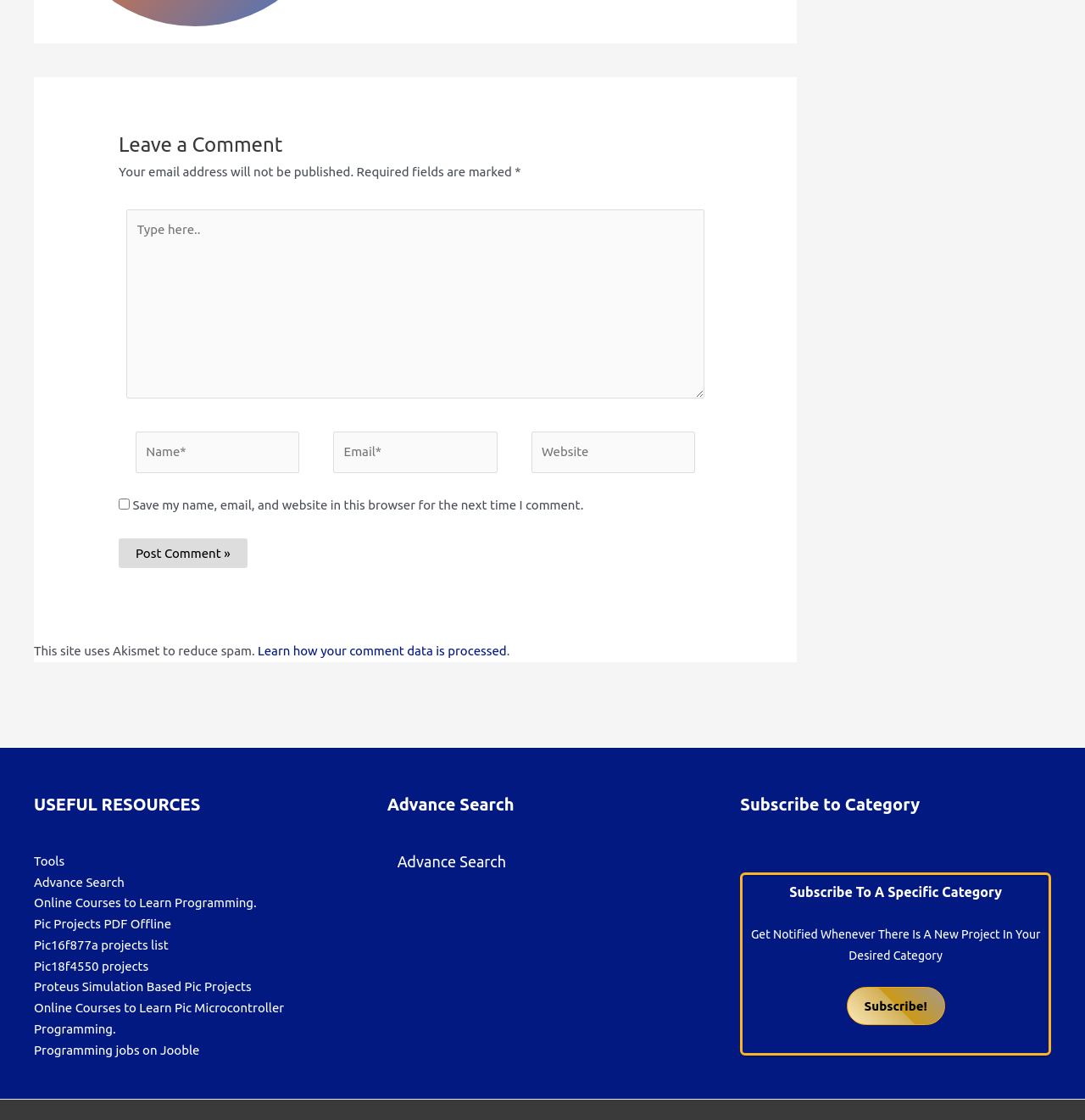Please locate the bounding box coordinates of the element that should be clicked to achieve the given instruction: "Click to post your comment".

[0.109, 0.481, 0.228, 0.507]